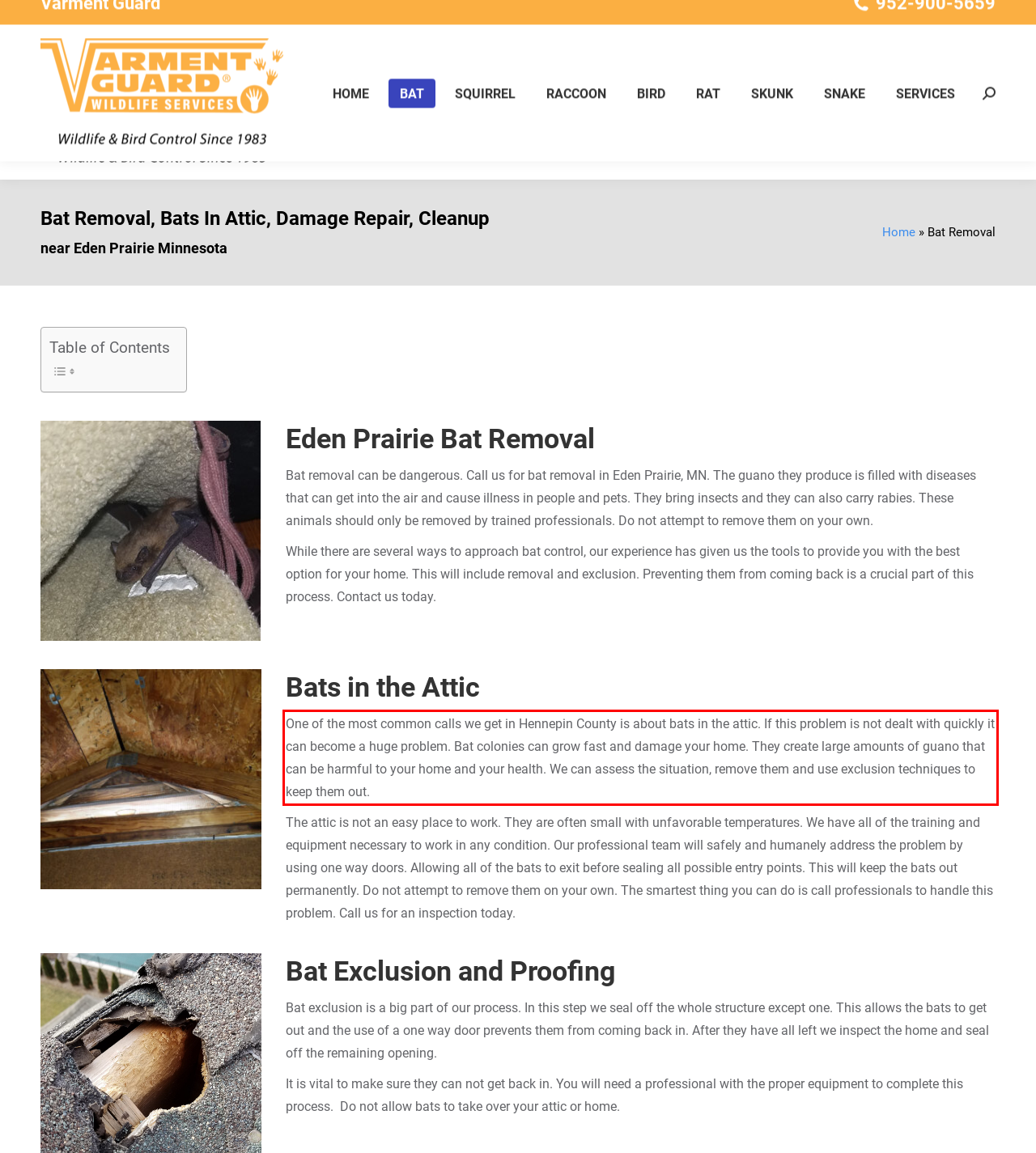Using the provided screenshot of a webpage, recognize the text inside the red rectangle bounding box by performing OCR.

One of the most common calls we get in Hennepin County is about bats in the attic. If this problem is not dealt with quickly it can become a huge problem. Bat colonies can grow fast and damage your home. They create large amounts of guano that can be harmful to your home and your health. We can assess the situation, remove them and use exclusion techniques to keep them out.